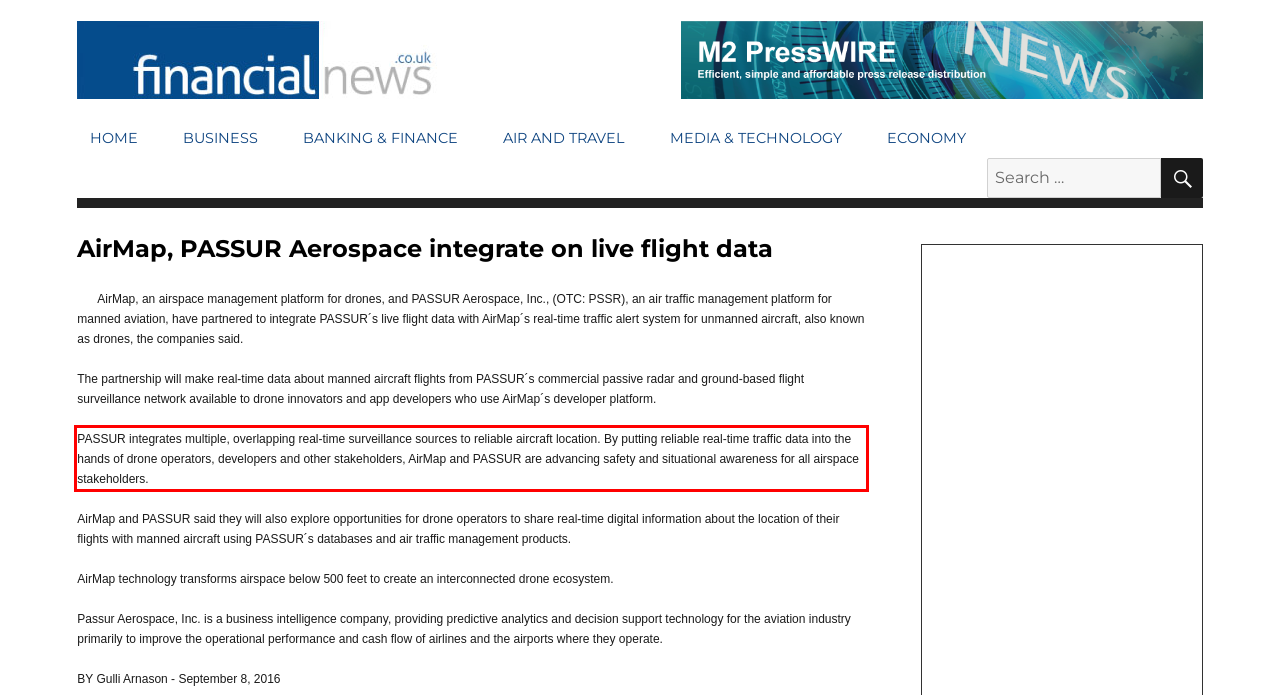Please take the screenshot of the webpage, find the red bounding box, and generate the text content that is within this red bounding box.

PASSUR integrates multiple, overlapping real-time surveillance sources to reliable aircraft location. By putting reliable real-time traffic data into the hands of drone operators, developers and other stakeholders, AirMap and PASSUR are advancing safety and situational awareness for all airspace stakeholders.